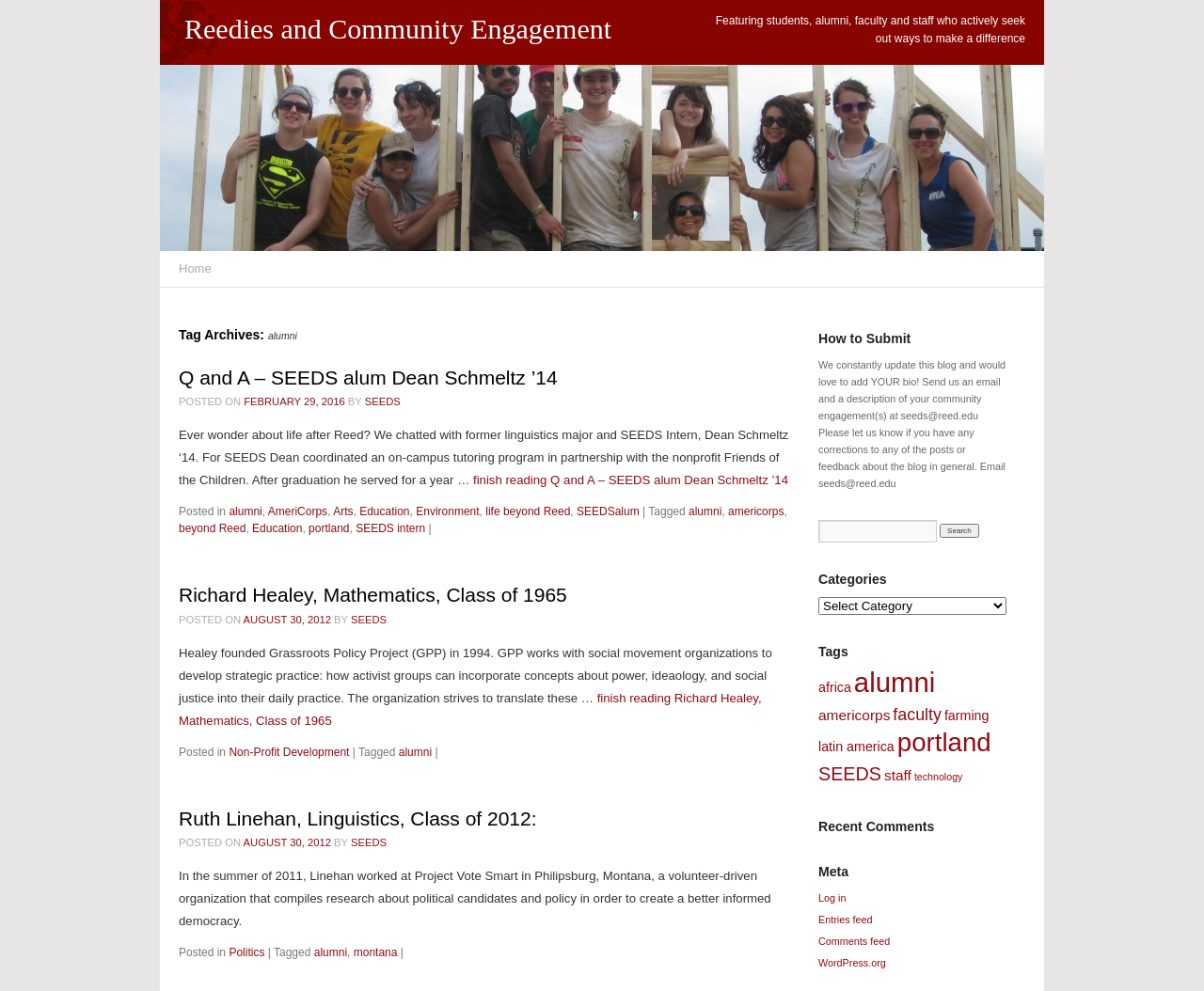How many items are tagged with 'alumni'?
Provide a detailed and well-explained answer to the question.

I found a link with the text 'alumni (29 items)' in the 'Tags' section of the webpage, which indicates that there are 29 items tagged with 'alumni'.